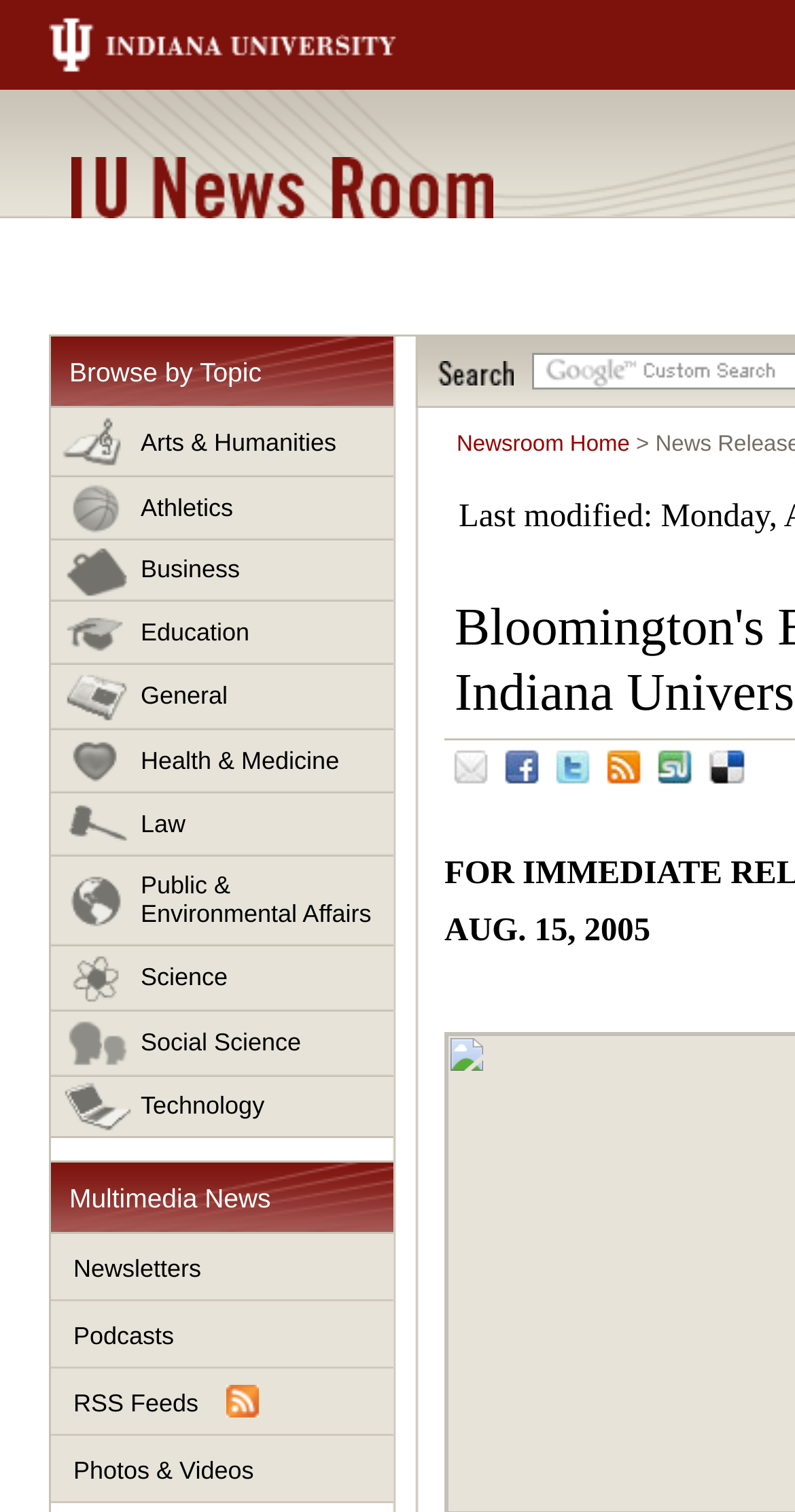Determine the bounding box coordinates of the element that should be clicked to execute the following command: "browse by topic".

[0.064, 0.223, 0.495, 0.27]